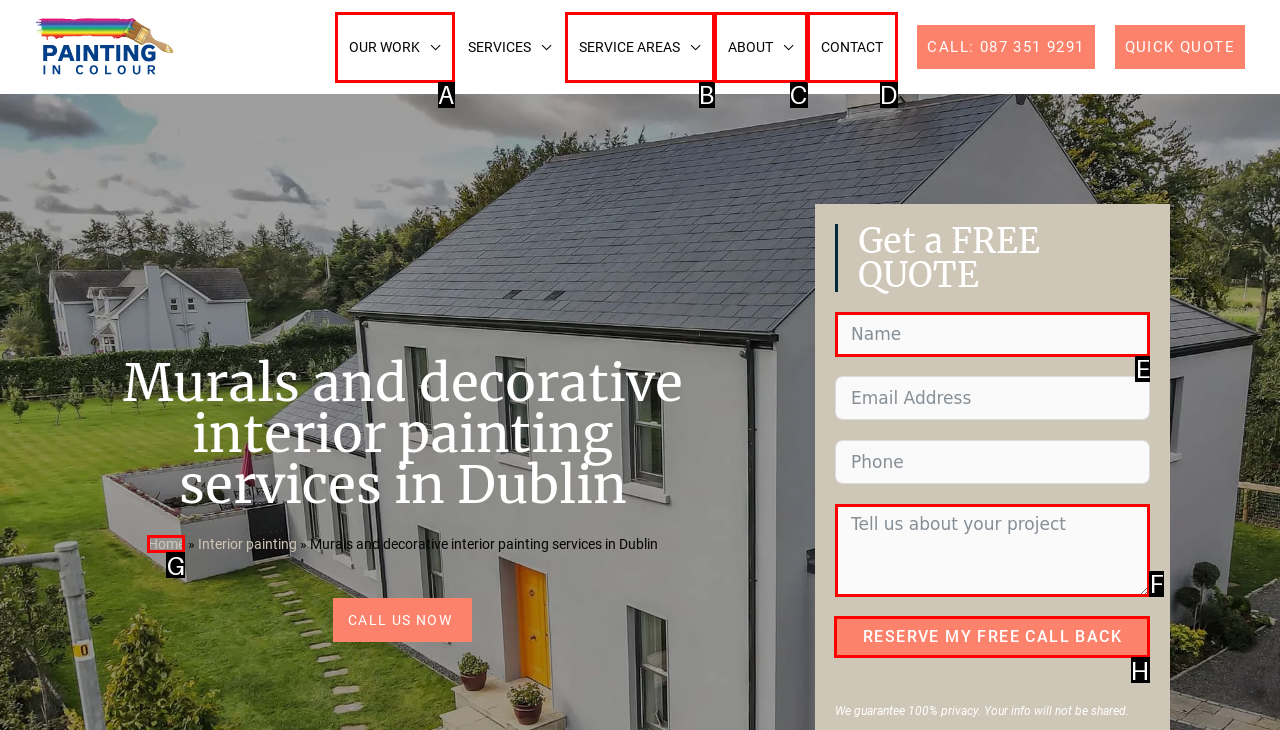Determine the HTML element to be clicked to complete the task: Click the 'RESERVE MY FREE CALL BACK' button. Answer by giving the letter of the selected option.

H